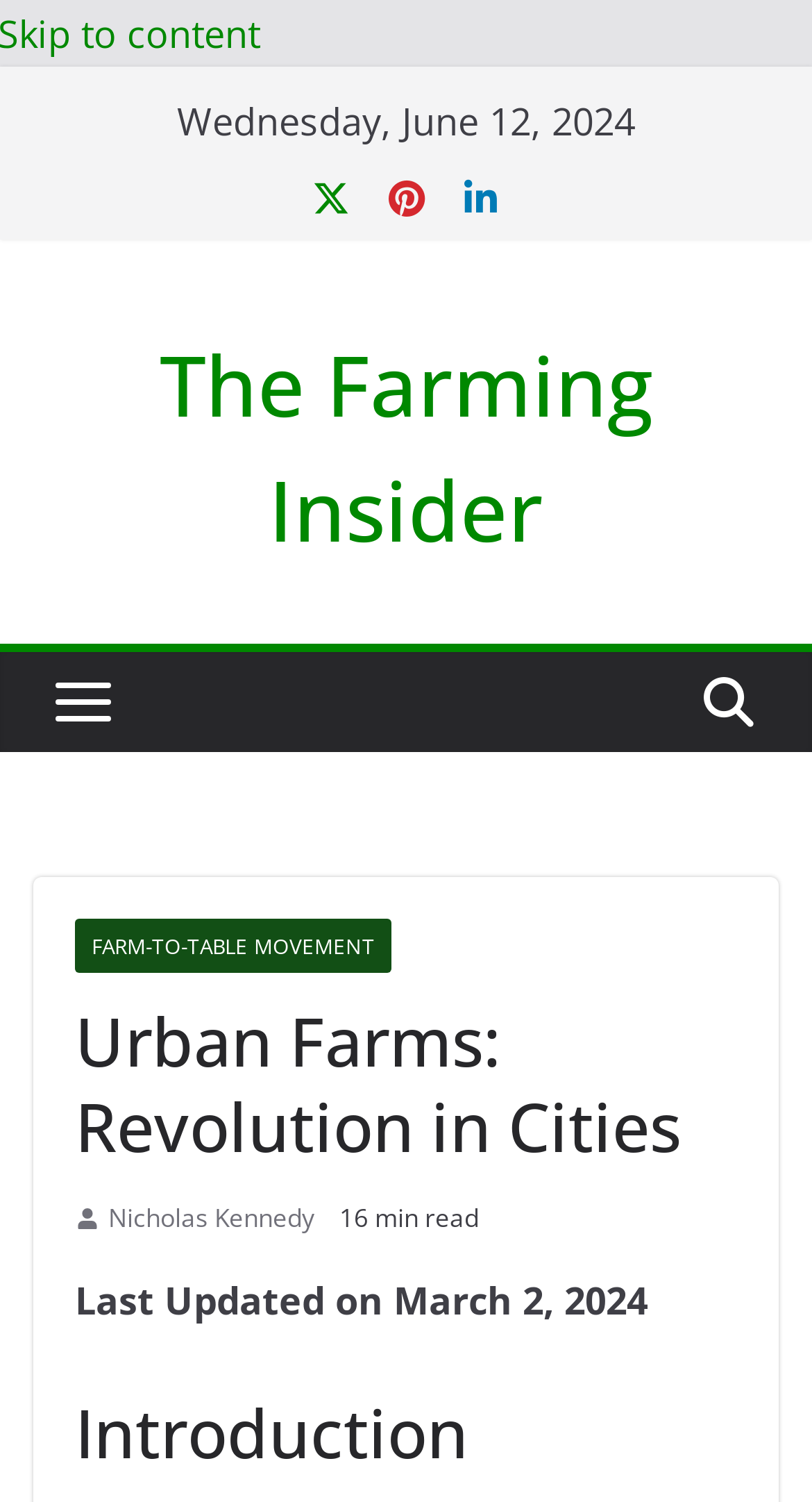How many social media links are present?
Using the picture, provide a one-word or short phrase answer.

3